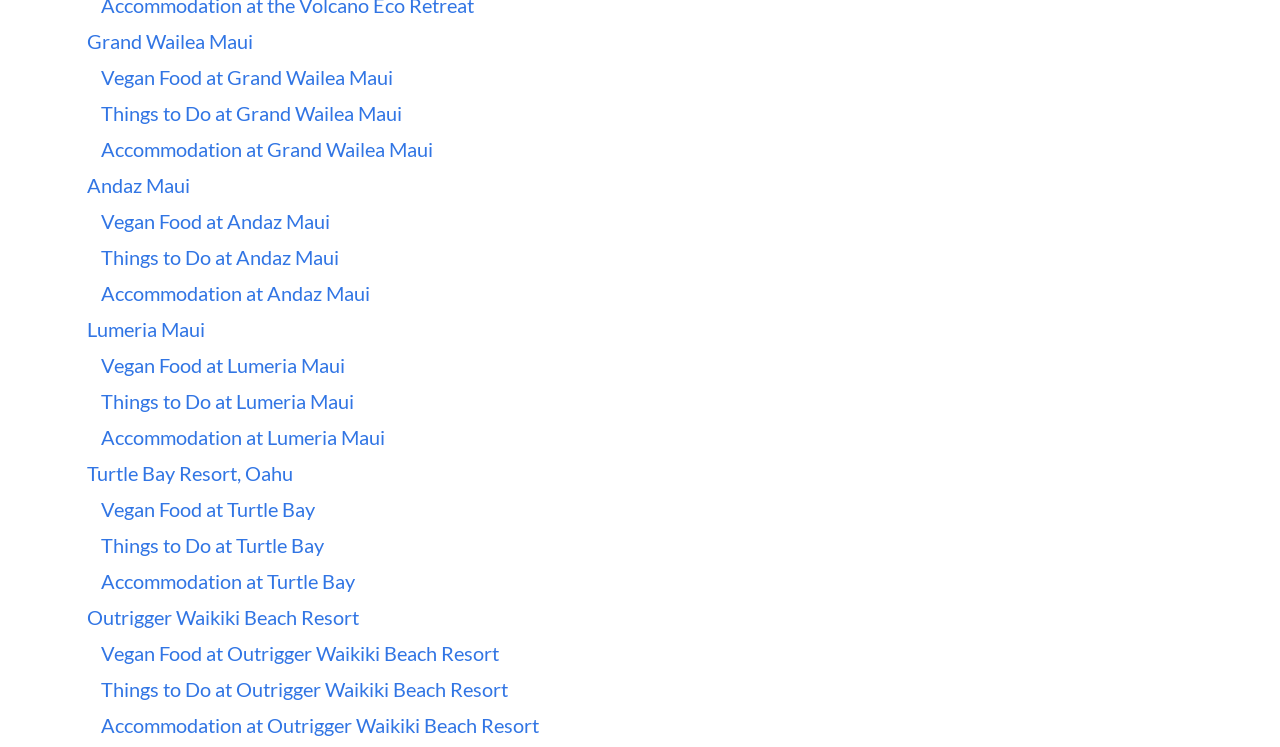Provide your answer to the question using just one word or phrase: What is the last resort listed on this webpage?

Outrigger Waikiki Beach Resort